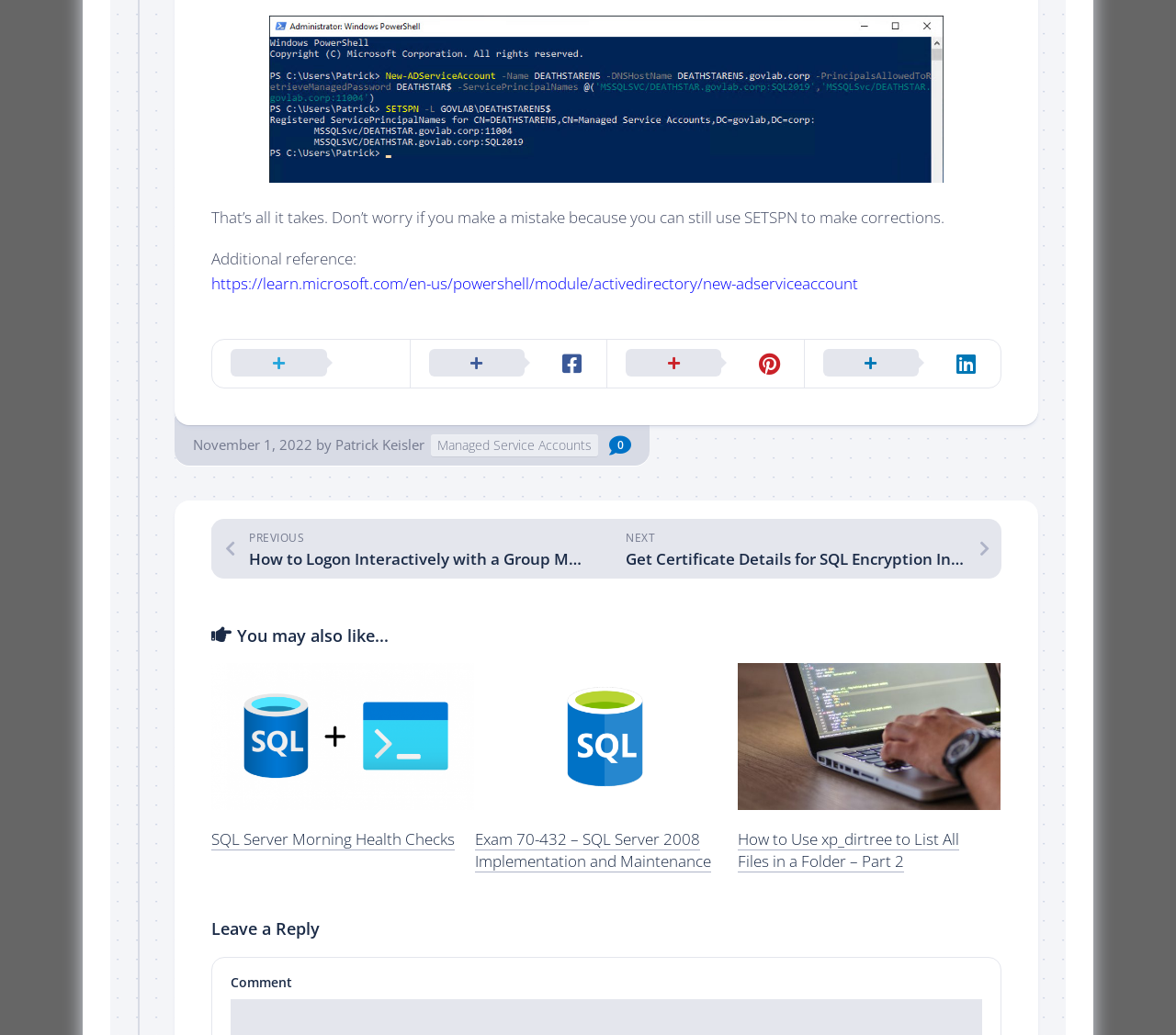Use a single word or phrase to respond to the question:
How many related articles are shown?

3